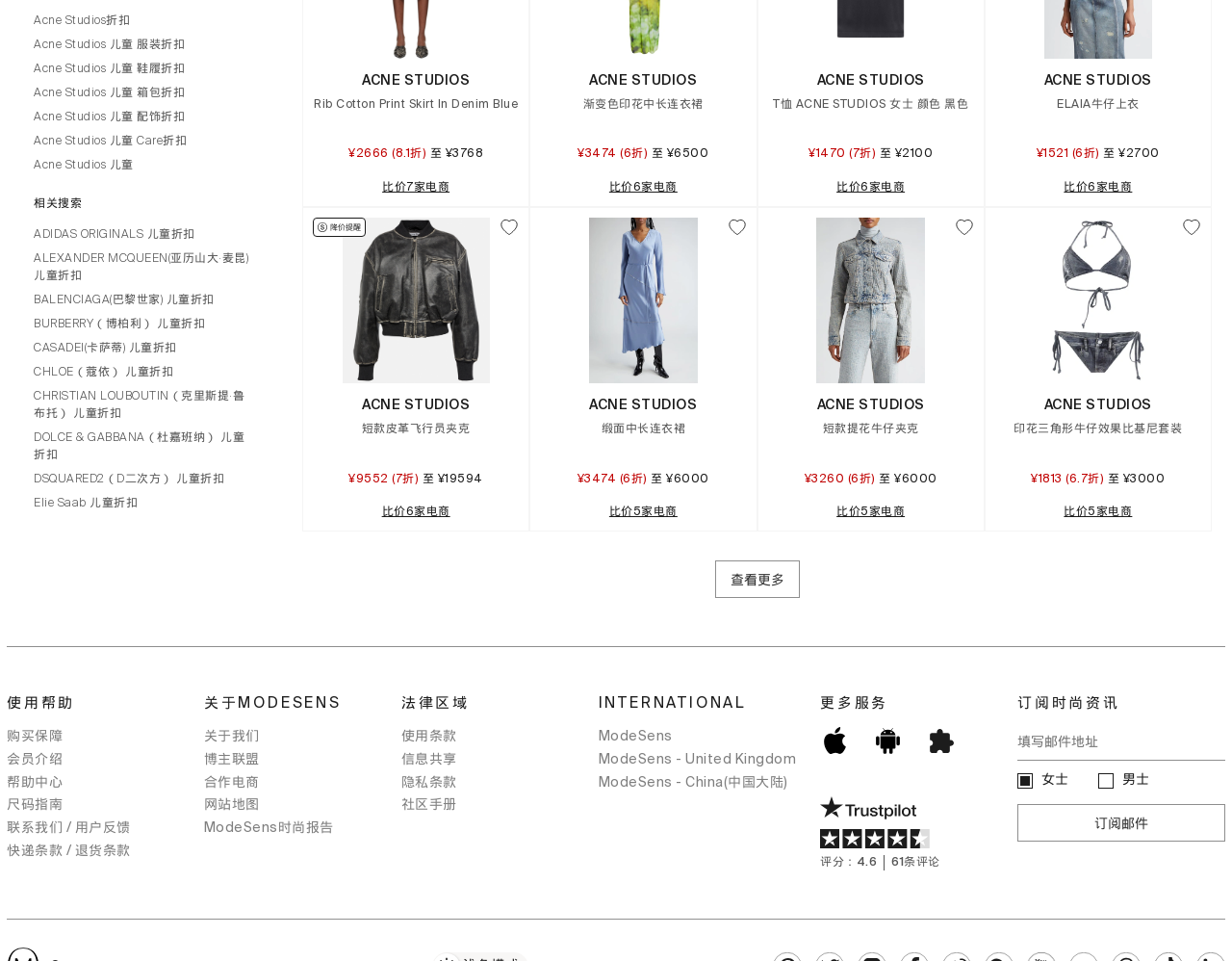Please identify the bounding box coordinates of the element's region that I should click in order to complete the following instruction: "click on Acne Studios折扣". The bounding box coordinates consist of four float numbers between 0 and 1, i.e., [left, top, right, bottom].

[0.027, 0.013, 0.207, 0.031]